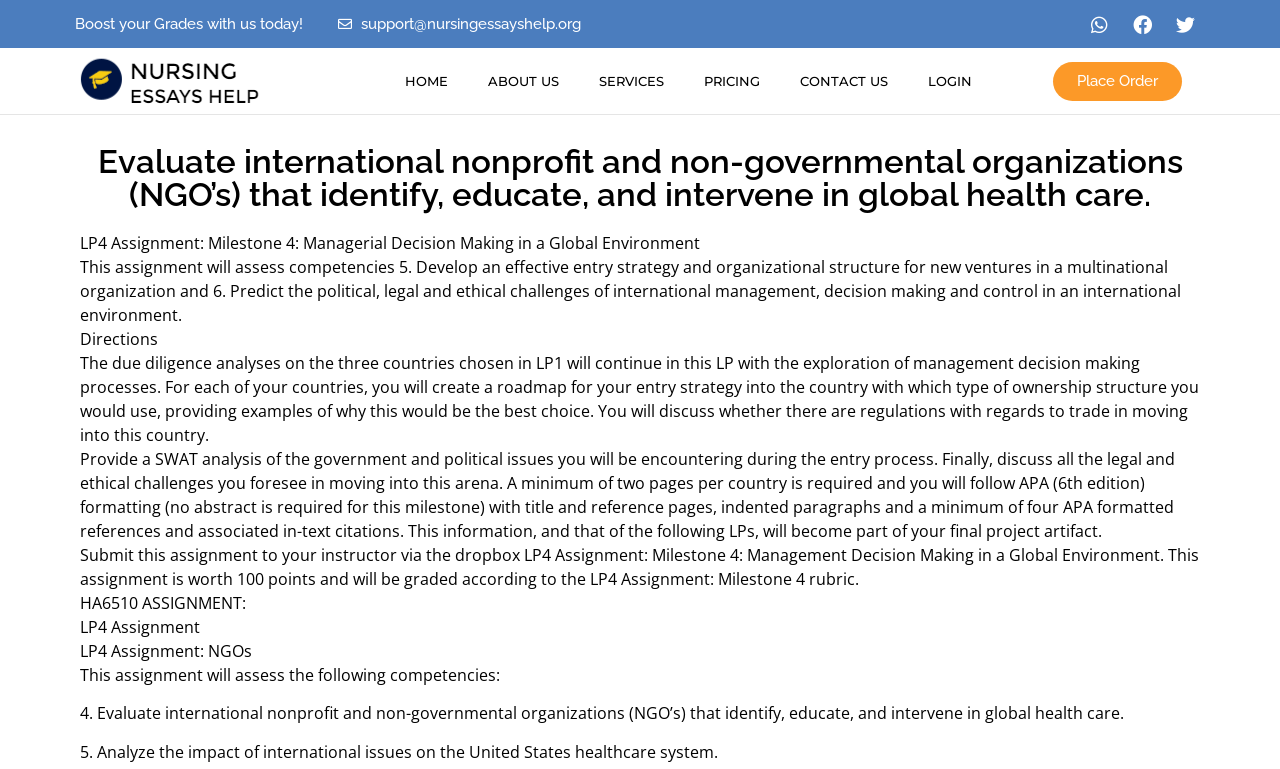What is the purpose of the LP4 assignment?
Based on the image content, provide your answer in one word or a short phrase.

Evaluate NGOs